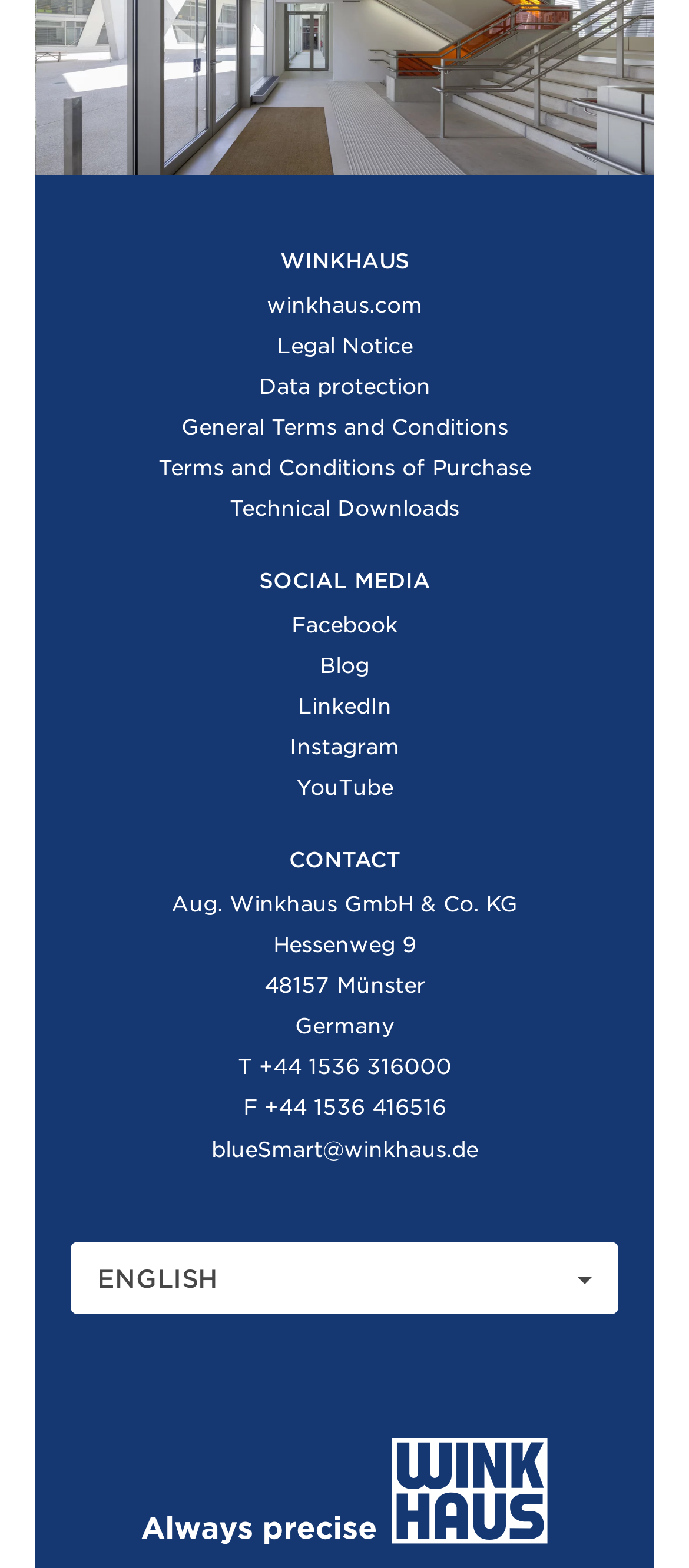Locate the bounding box of the UI element described in the following text: "+44 1536 316000".

[0.376, 0.673, 0.655, 0.69]